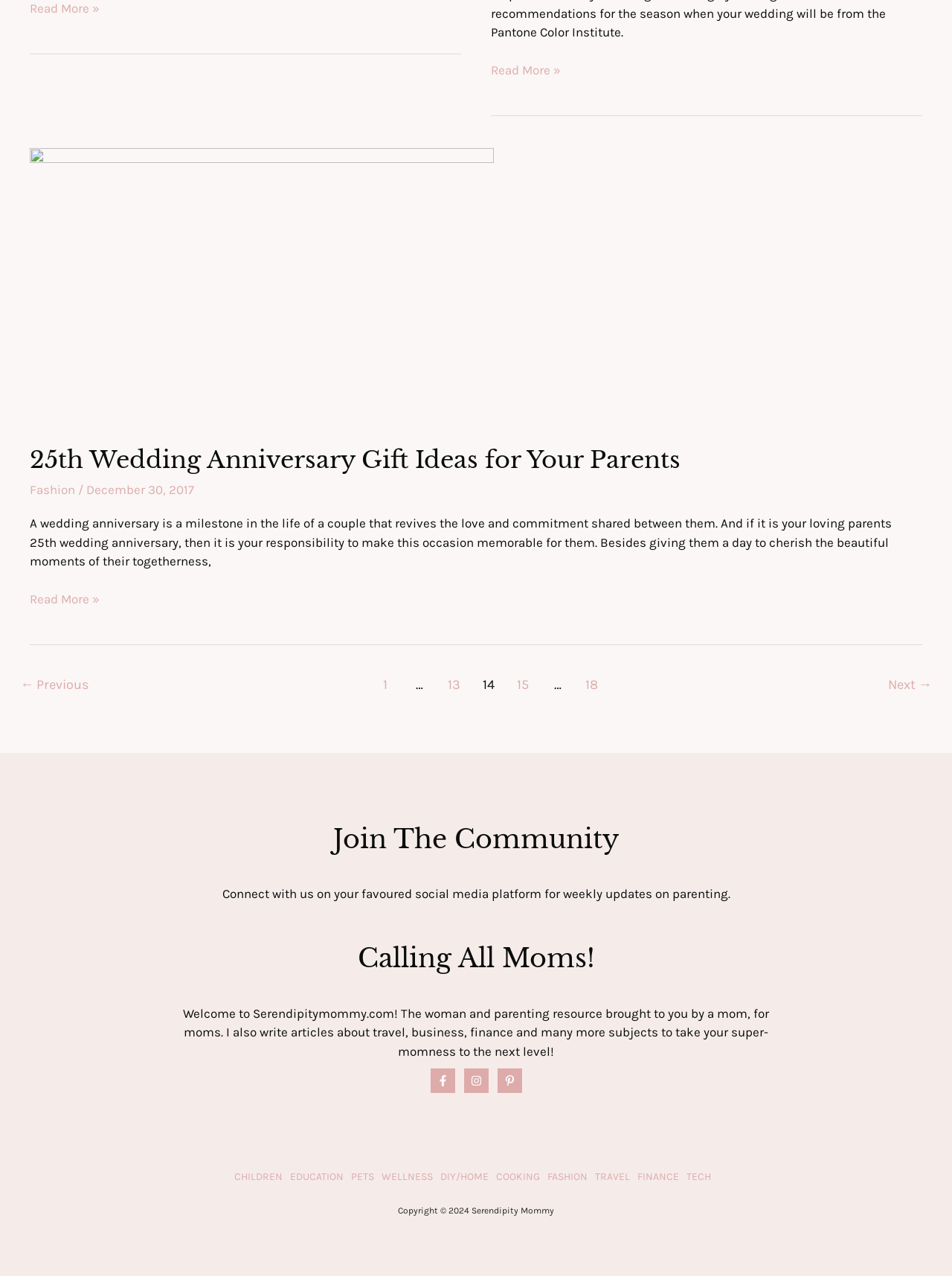Determine the bounding box coordinates (top-left x, top-left y, bottom-right x, bottom-right y) of the UI element described in the following text: aria-label="Instagram"

[0.487, 0.837, 0.513, 0.857]